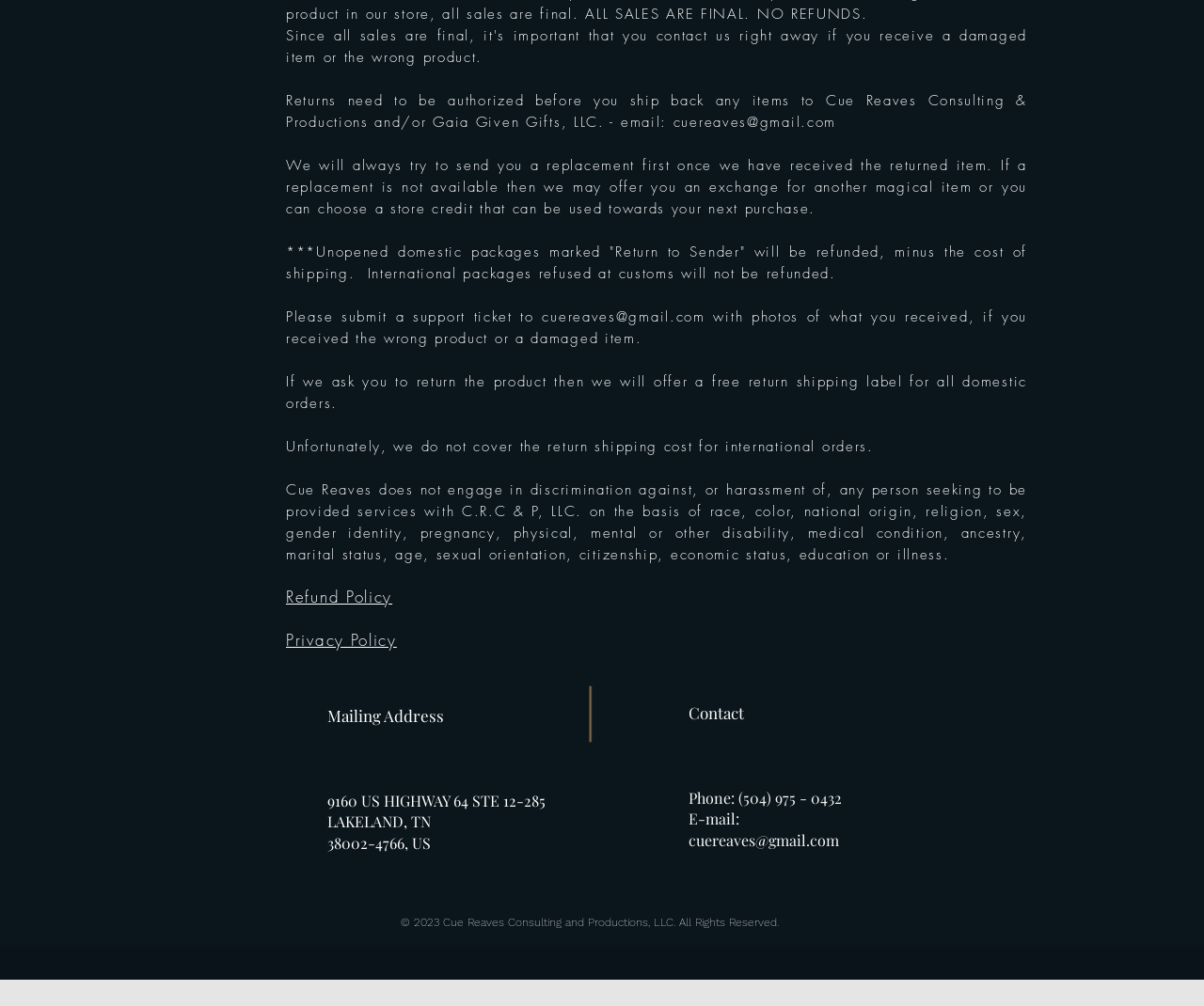Respond to the following question using a concise word or phrase: 
Does the company offer free return shipping labels?

For domestic orders